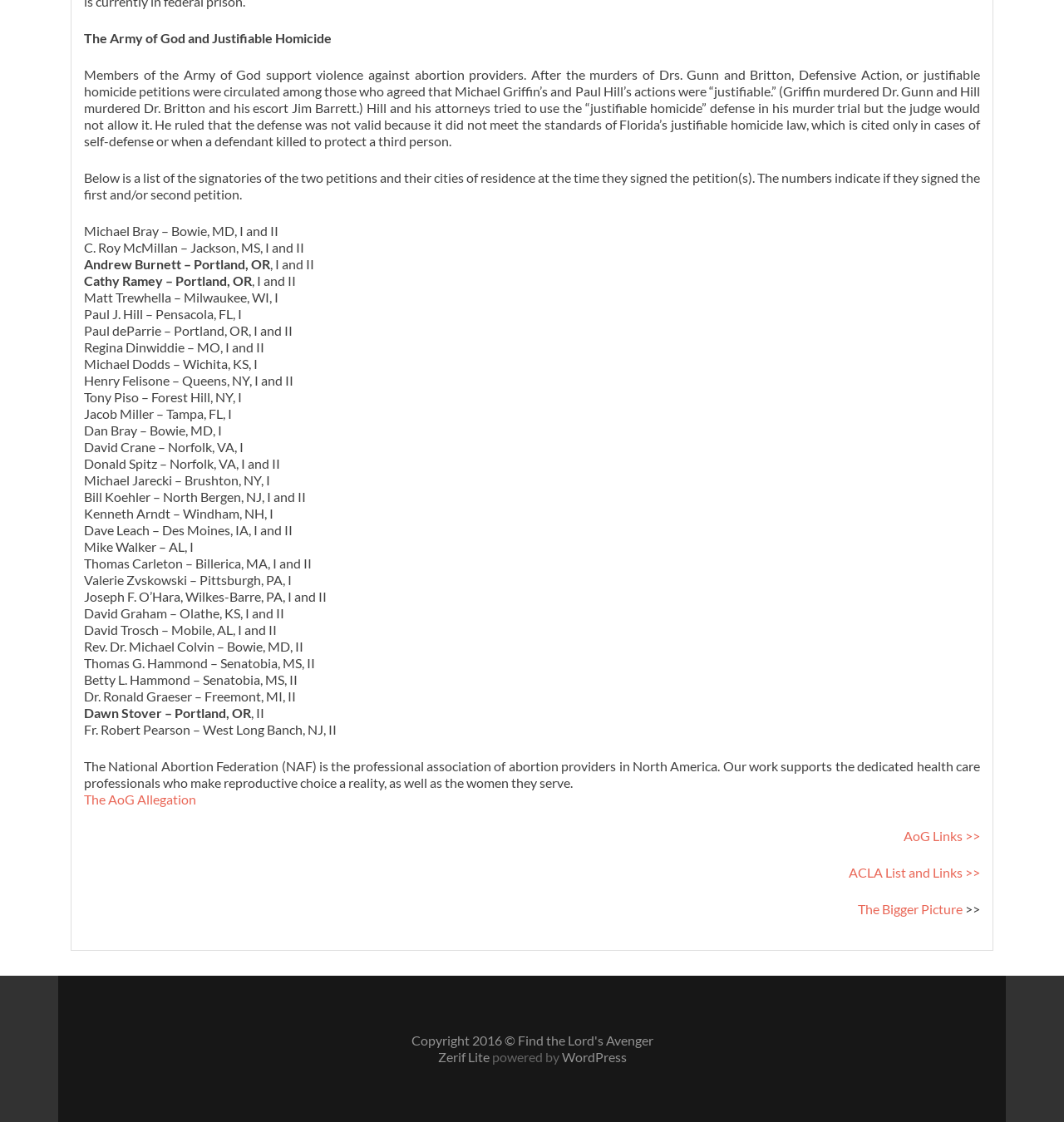Find the bounding box coordinates for the HTML element described as: "ACLA List and Links >>". The coordinates should consist of four float values between 0 and 1, i.e., [left, top, right, bottom].

[0.798, 0.77, 0.921, 0.784]